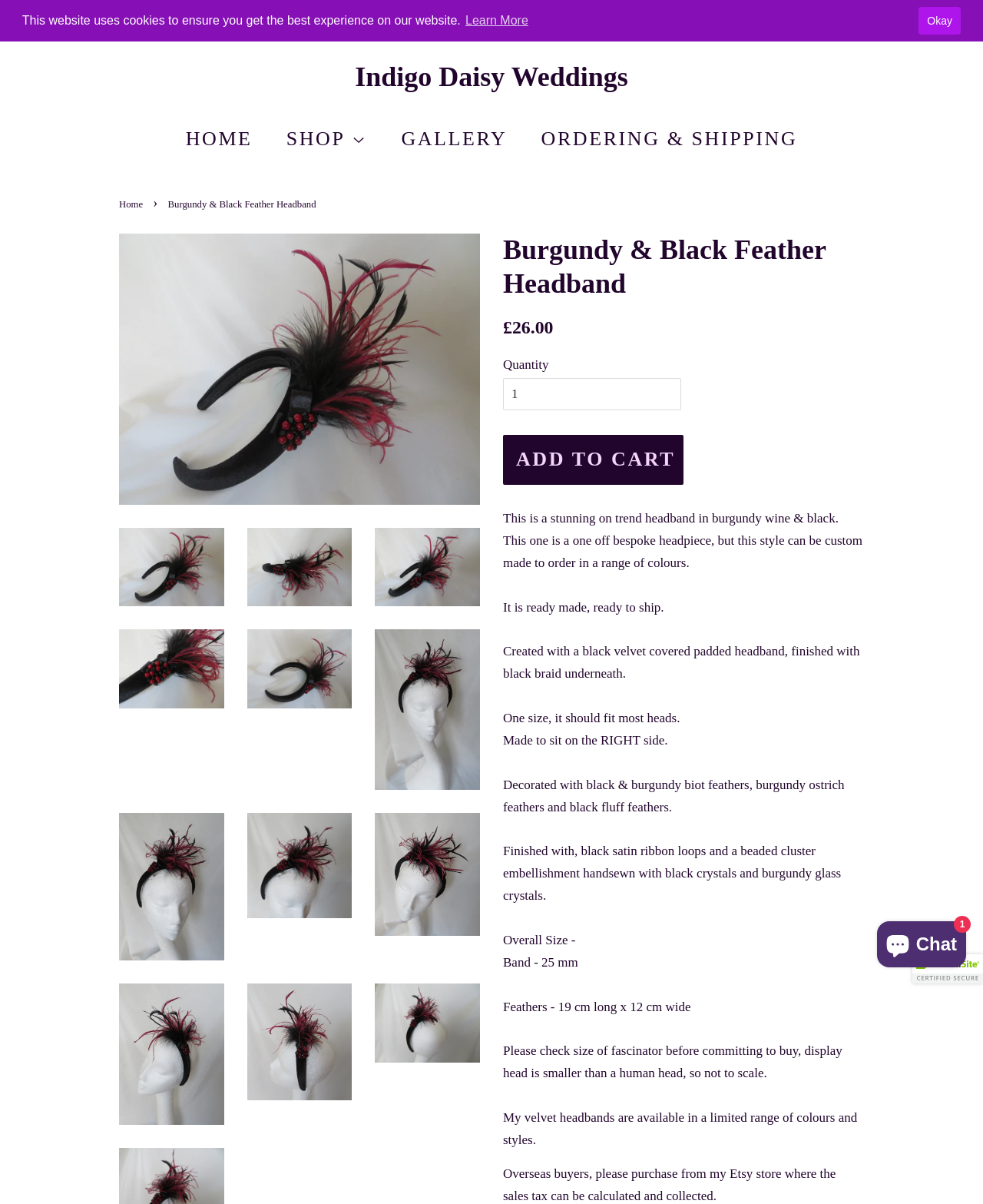Locate the bounding box coordinates of the element to click to perform the following action: 'go to home page'. The coordinates should be given as four float values between 0 and 1, in the form of [left, top, right, bottom].

[0.189, 0.097, 0.272, 0.134]